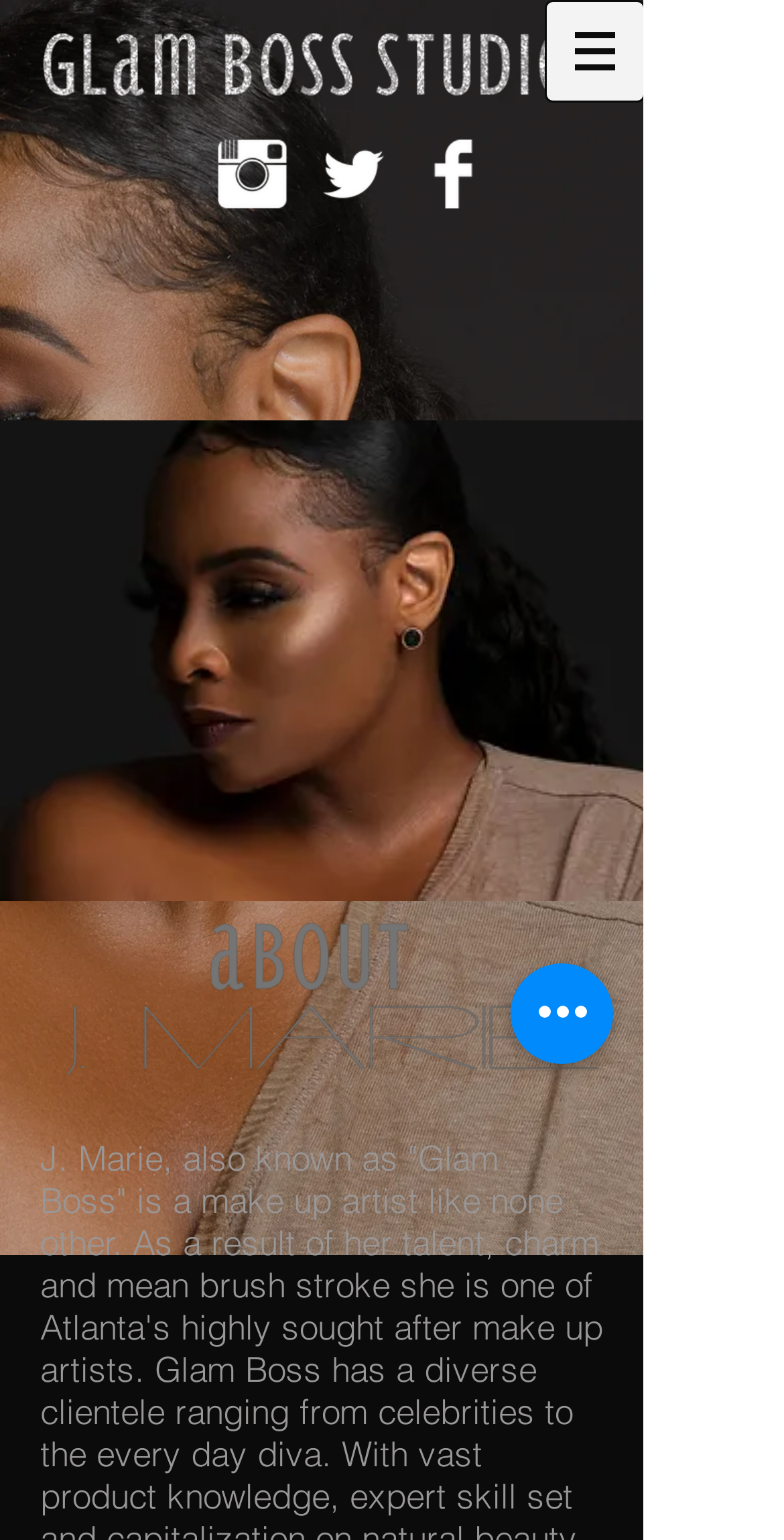How many social media links are present? Look at the image and give a one-word or short phrase answer.

3